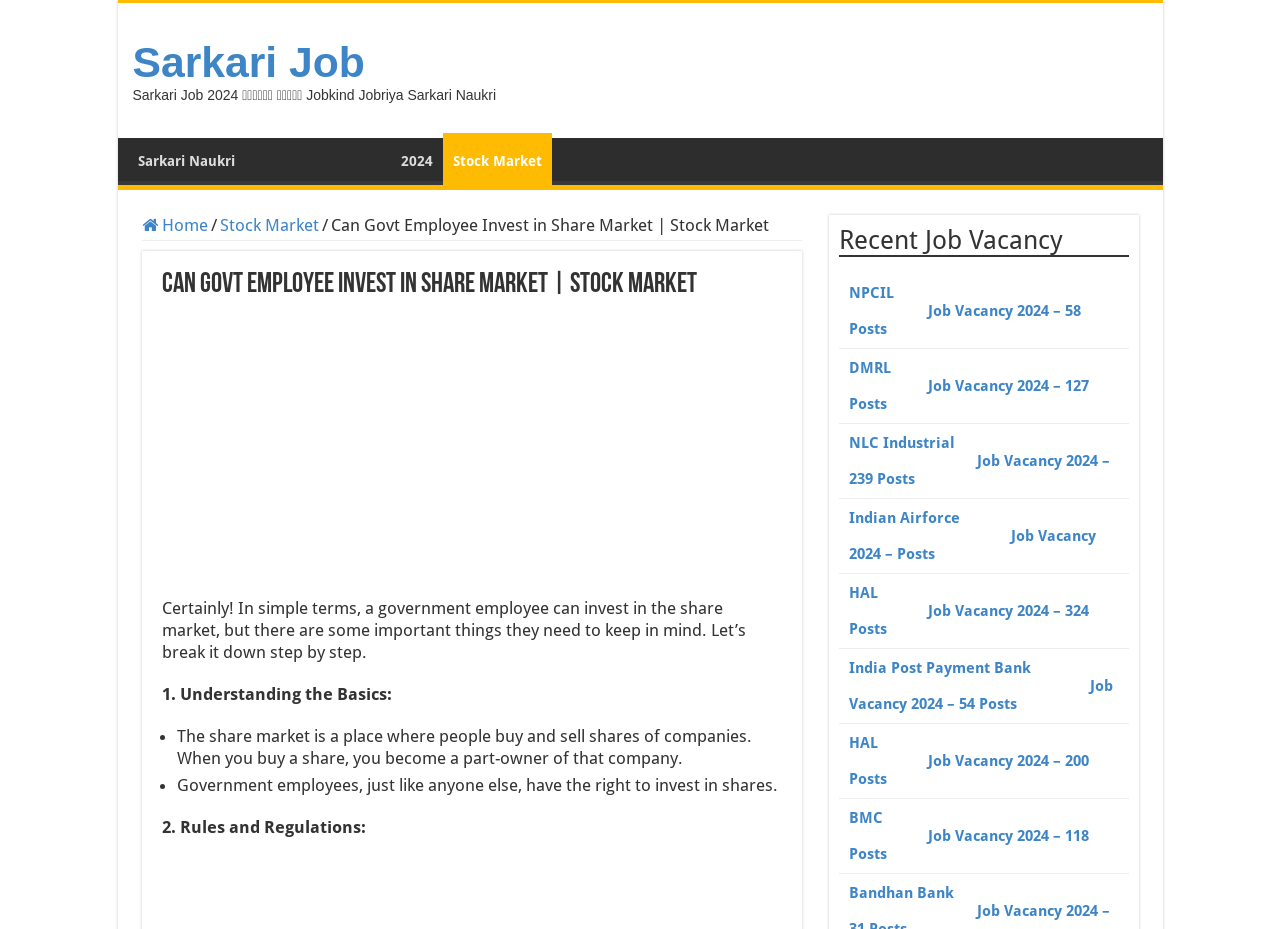What is the main heading of this webpage? Please extract and provide it.

Can Govt Employee Invest in Share Market | Stock Market